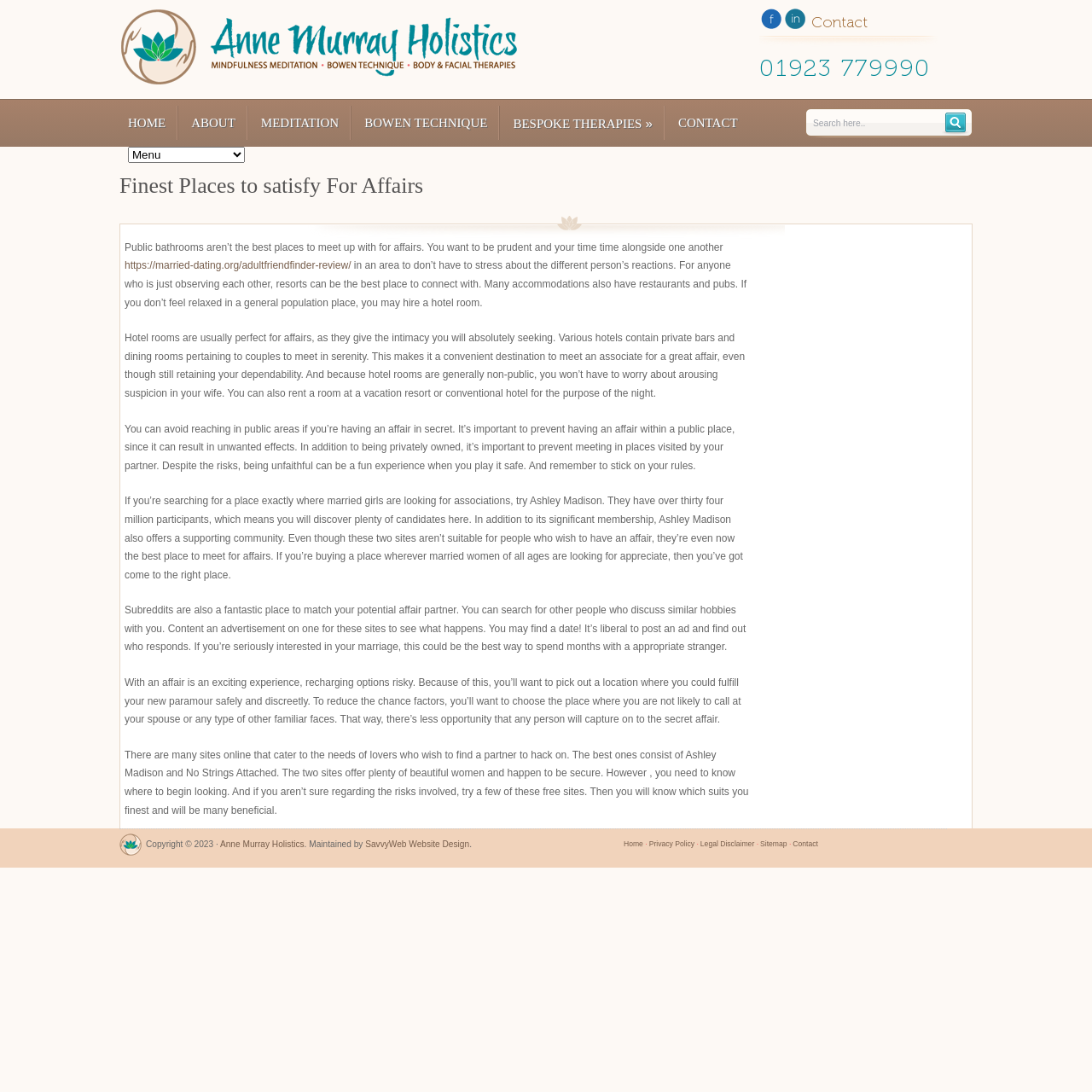Explain the webpage in detail, including its primary components.

The webpage is about finding discreet places to meet for affairs, with a focus on safety and privacy. At the top, there are social media links to Facebook and LinkedIn, as well as a contact link and a search bar. Below this, there is a navigation menu with links to different sections of the website, including Home, About, Meditation, Bowen Technique, Bespoke Therapies, and Contact.

The main content of the page is an article that discusses the importance of meeting in private and secure locations when having an affair. It suggests that public bathrooms are not suitable and recommends meeting in hotels, which offer intimacy and privacy. The article also mentions the risks of having an affair and the importance of being cautious.

Throughout the article, there are links to external websites, including Ashley Madison, a dating site for people looking for affairs. The article also suggests using subreddits to find potential affair partners.

At the bottom of the page, there is a footer section with links to the website's copyright information, terms of use, and contact information. There is also a link to the website's designer, SavvyWeb Website Design.